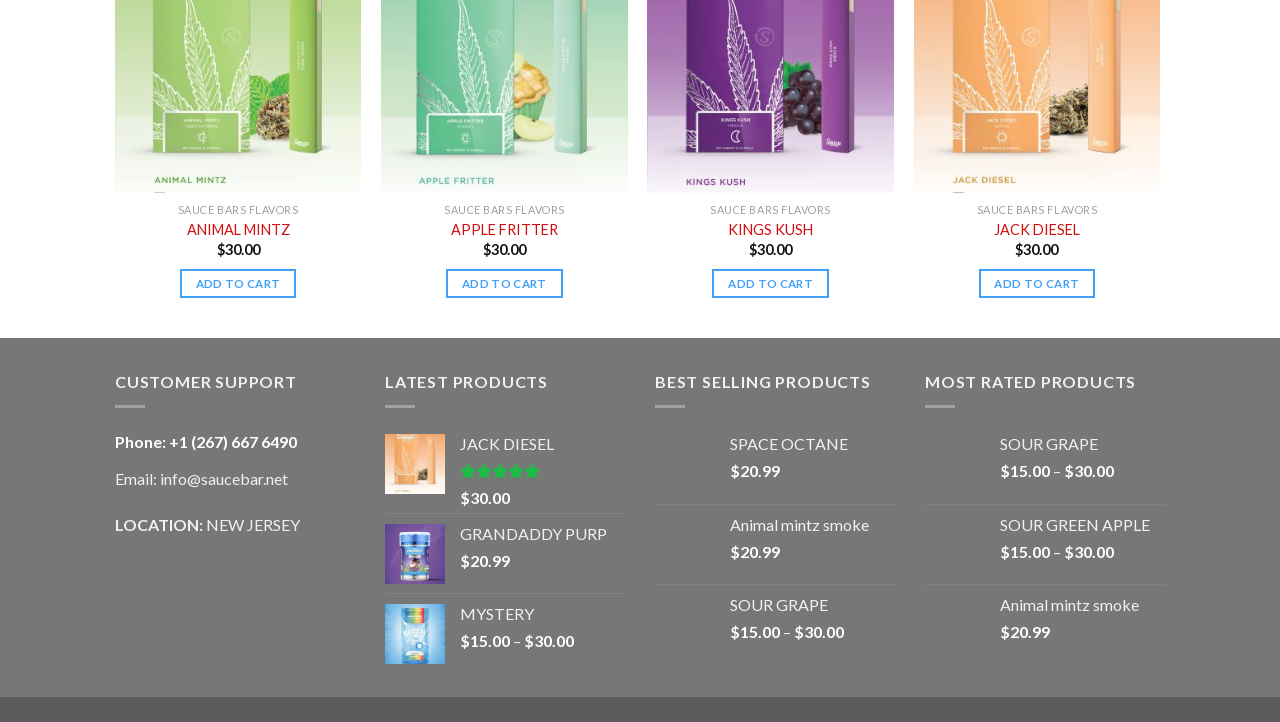Predict the bounding box coordinates of the UI element that matches this description: "MYSTERY". The coordinates should be in the format [left, top, right, bottom] with each value between 0 and 1.

[0.359, 0.837, 0.488, 0.865]